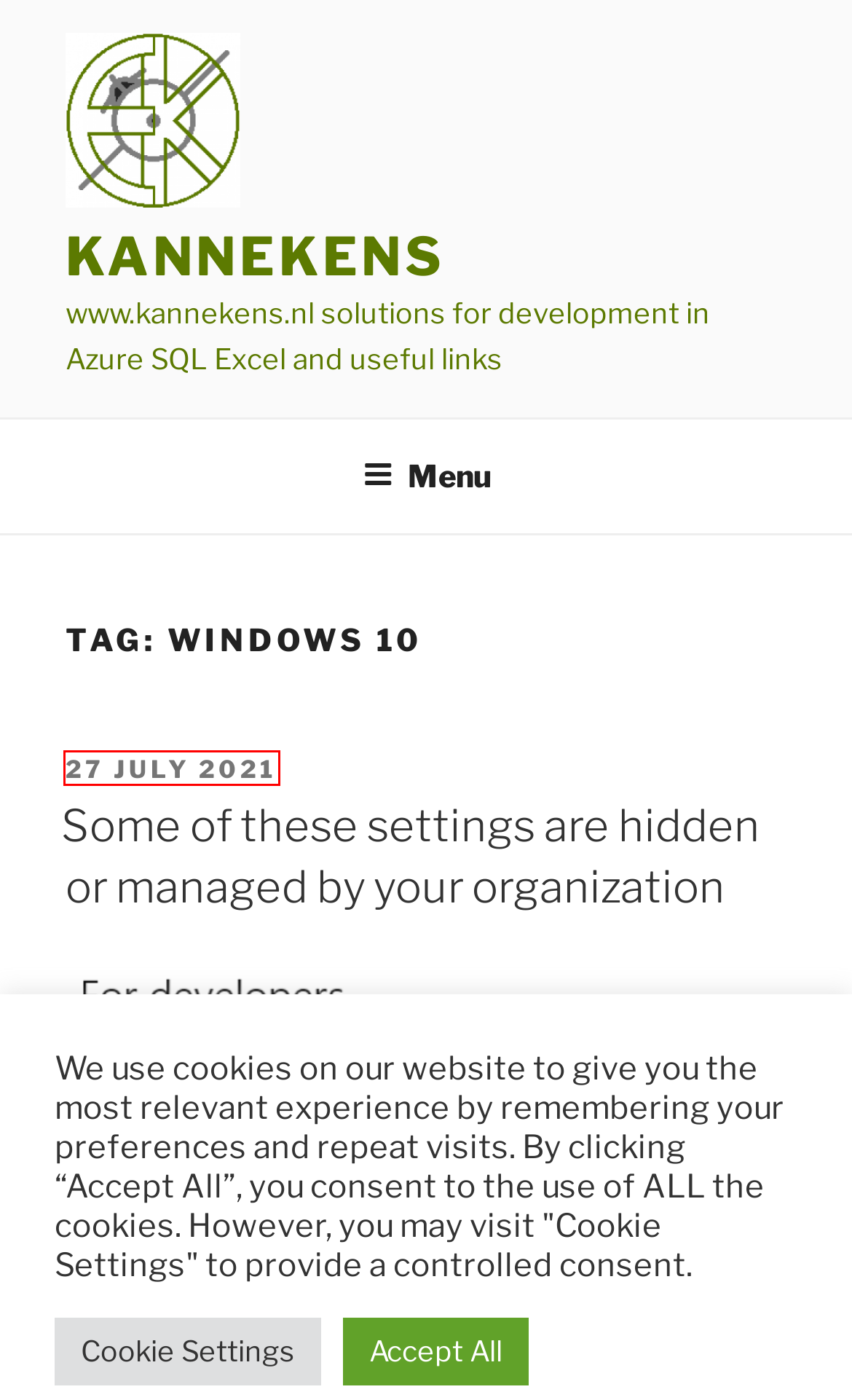Evaluate the webpage screenshot and identify the element within the red bounding box. Select the webpage description that best fits the new webpage after clicking the highlighted element. Here are the candidates:
A. gratis – Kannekens
B. vliegbewijs – Kannekens
C. Kannekens – www.kannekens.nl solutions for development in Azure SQL Excel and useful links
D. Miljoenen tonnen CO2 uitstoot niet geregistreerd – Kannekens
E. task – Kannekens
F. Blog Tool, Publishing Platform, and CMS – WordPress.org
G. Create a certificate for package signing AND deploy a MSIX package – Kannekens
H. Some of these settings are hidden or managed by your organization – Kannekens

H